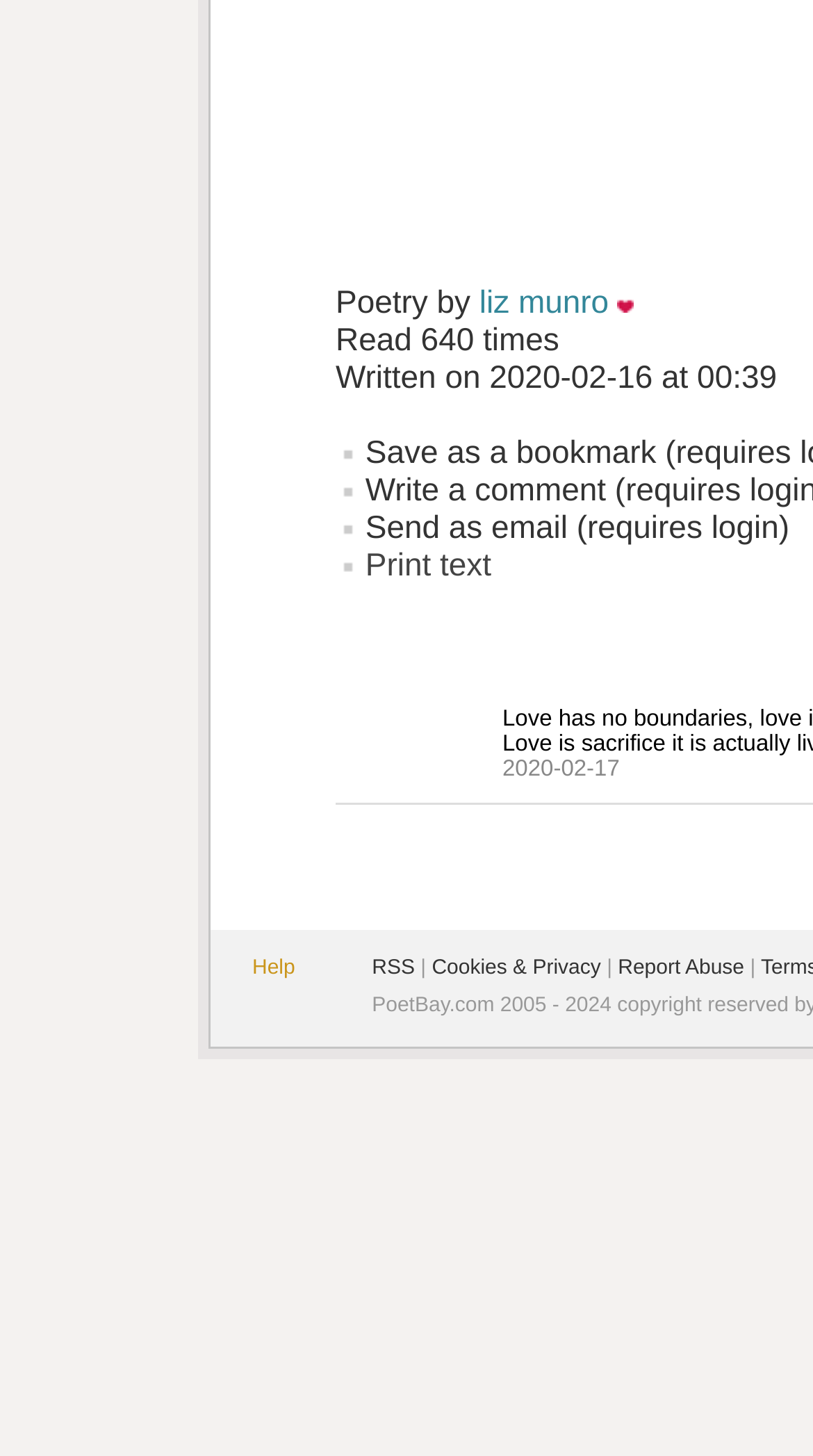How many times has the poem been read?
Please craft a detailed and exhaustive response to the question.

The number of times the poem has been read is mentioned in the text 'Read 640 times' which is located below the author's name.